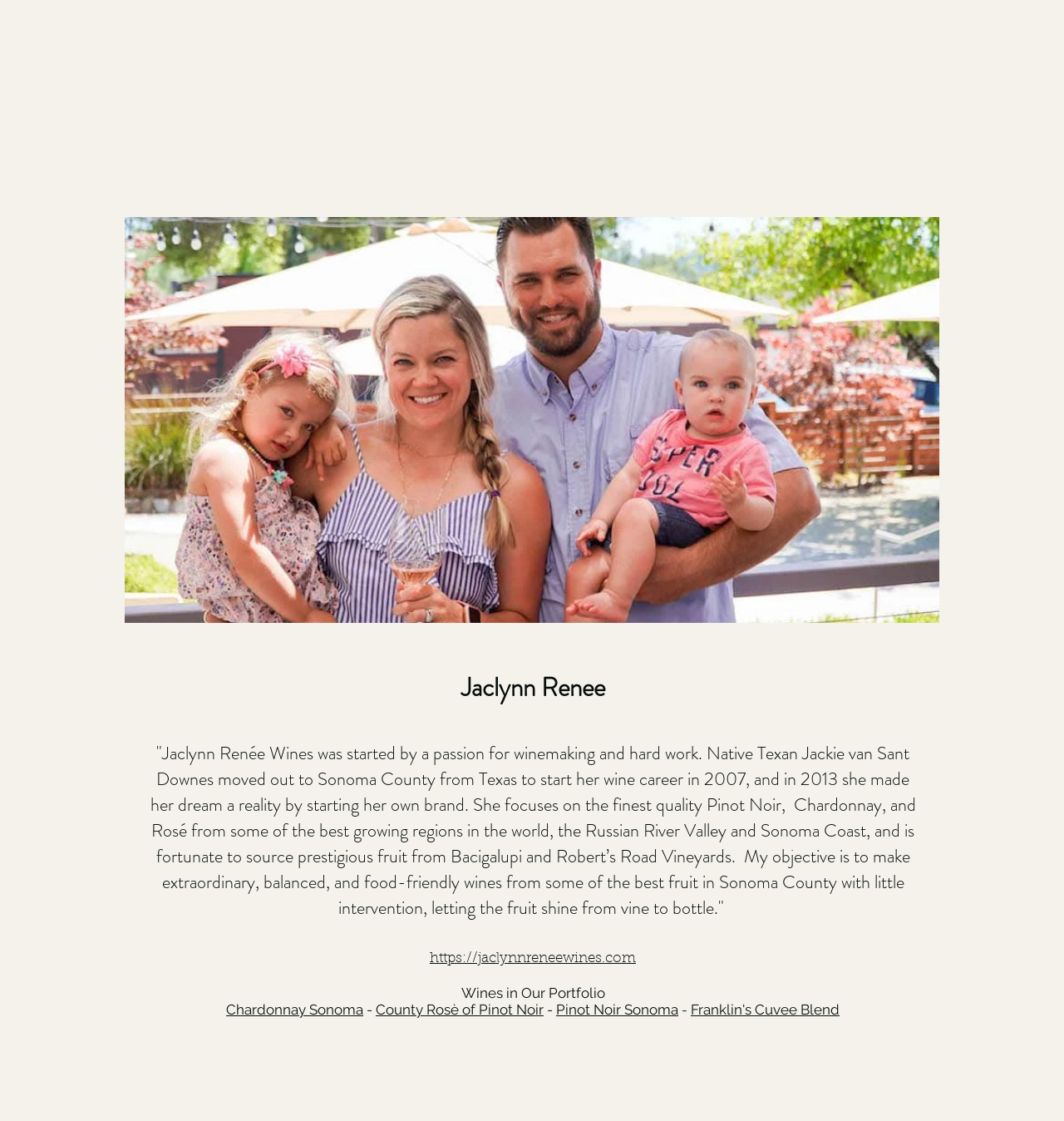How many images are in the slideshow gallery?
From the image, provide a succinct answer in one word or a short phrase.

1